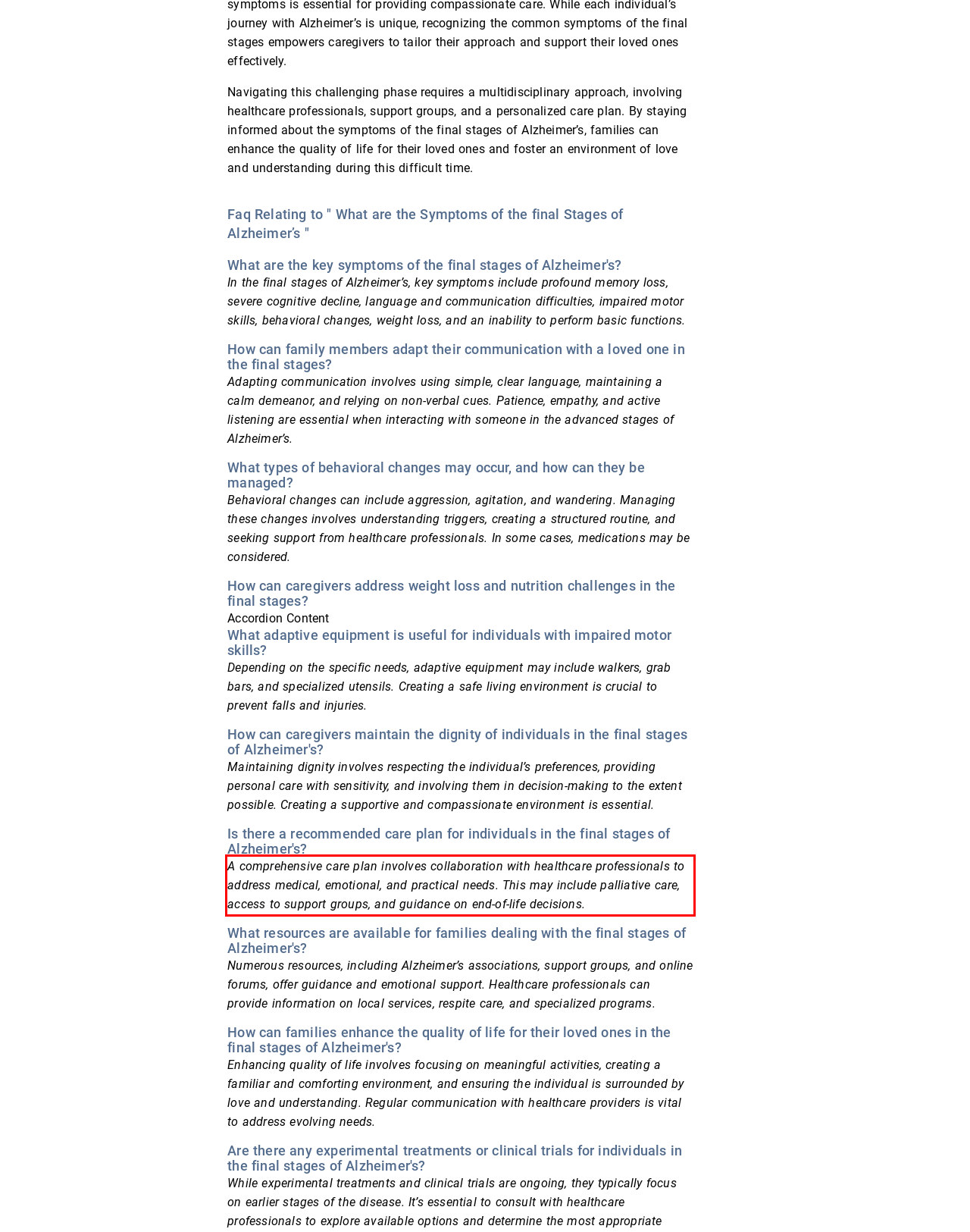Given a screenshot of a webpage, identify the red bounding box and perform OCR to recognize the text within that box.

A comprehensive care plan involves collaboration with healthcare professionals to address medical, emotional, and practical needs. This may include palliative care, access to support groups, and guidance on end-of-life decisions.